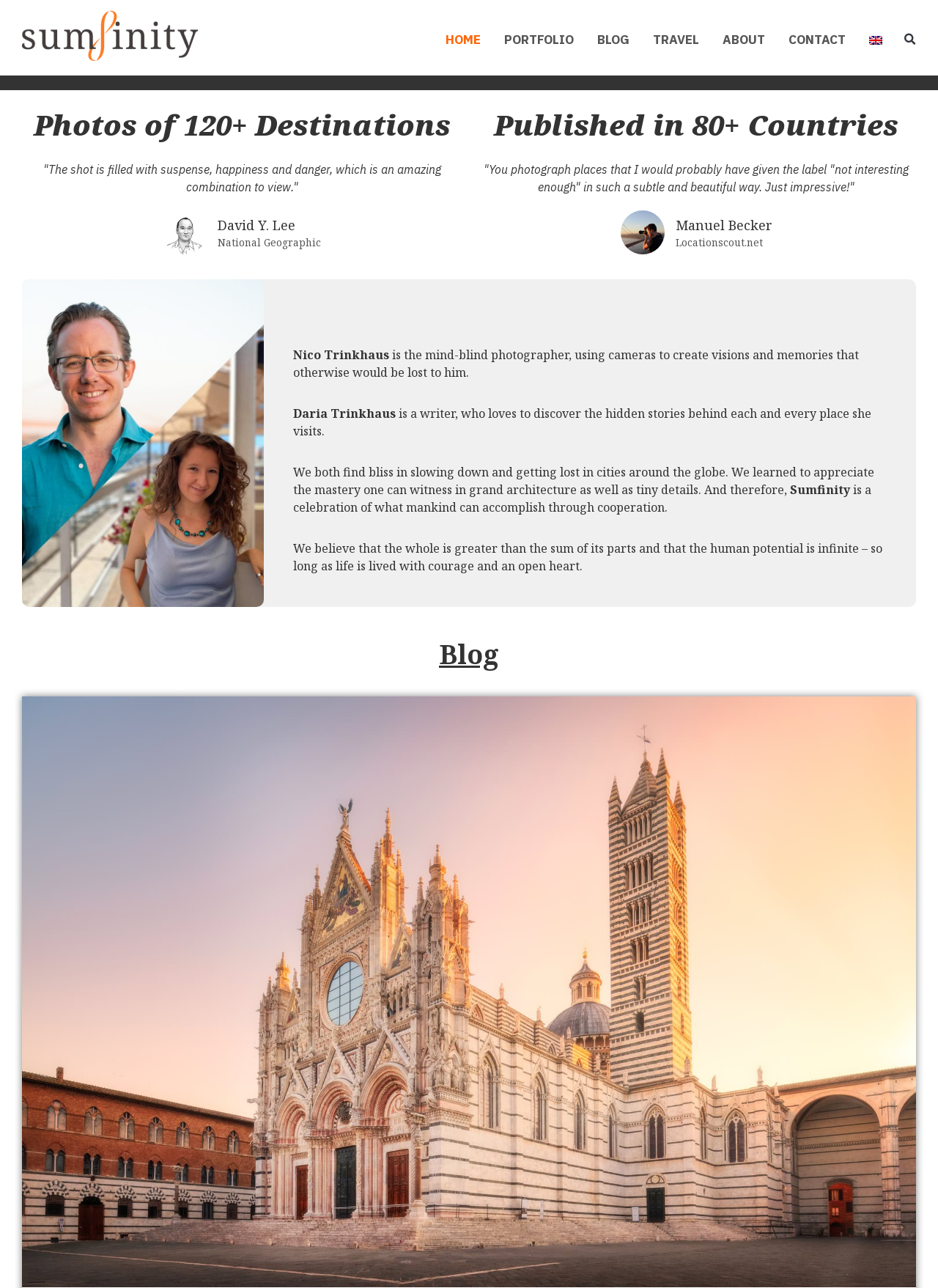Pinpoint the bounding box coordinates of the area that must be clicked to complete this instruction: "Search for something".

[0.959, 0.023, 0.981, 0.039]